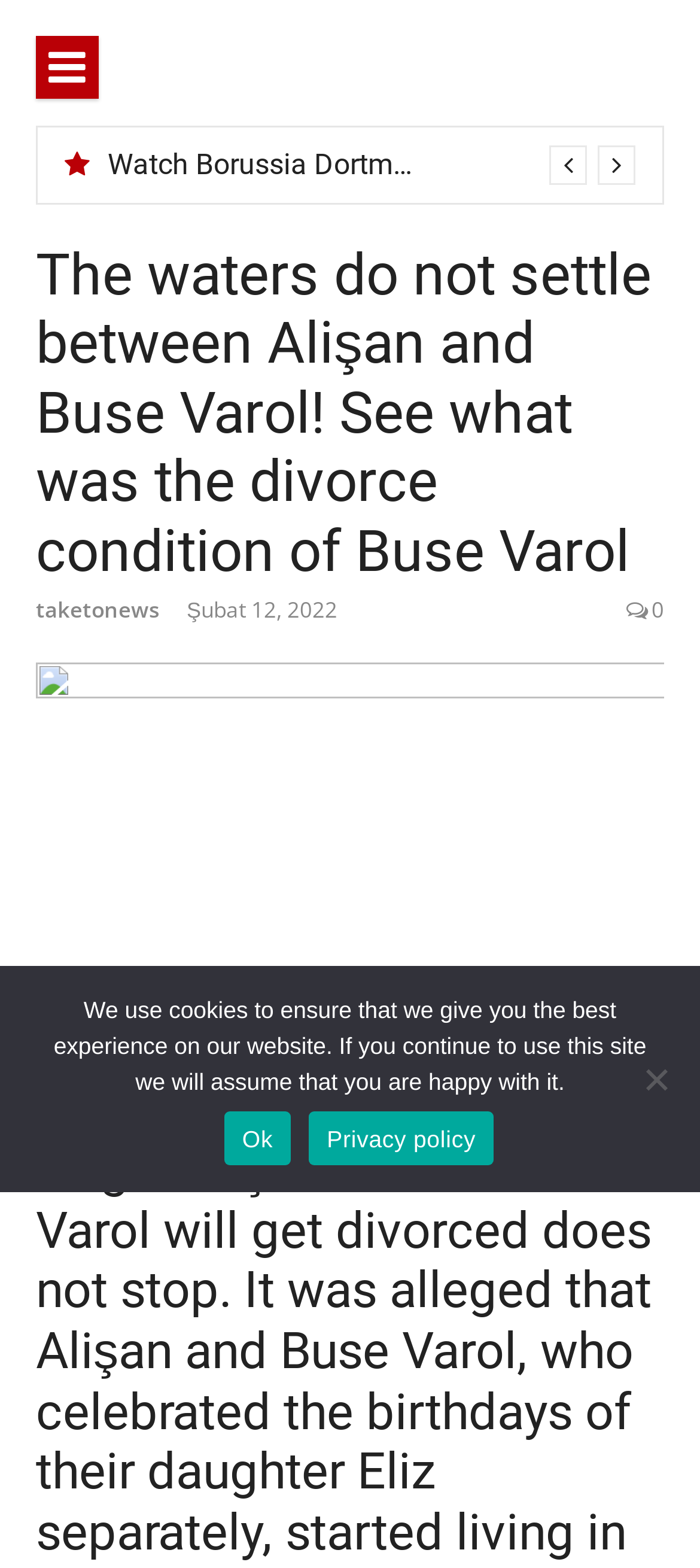Please reply with a single word or brief phrase to the question: 
What is the name of the website?

TakeToNews